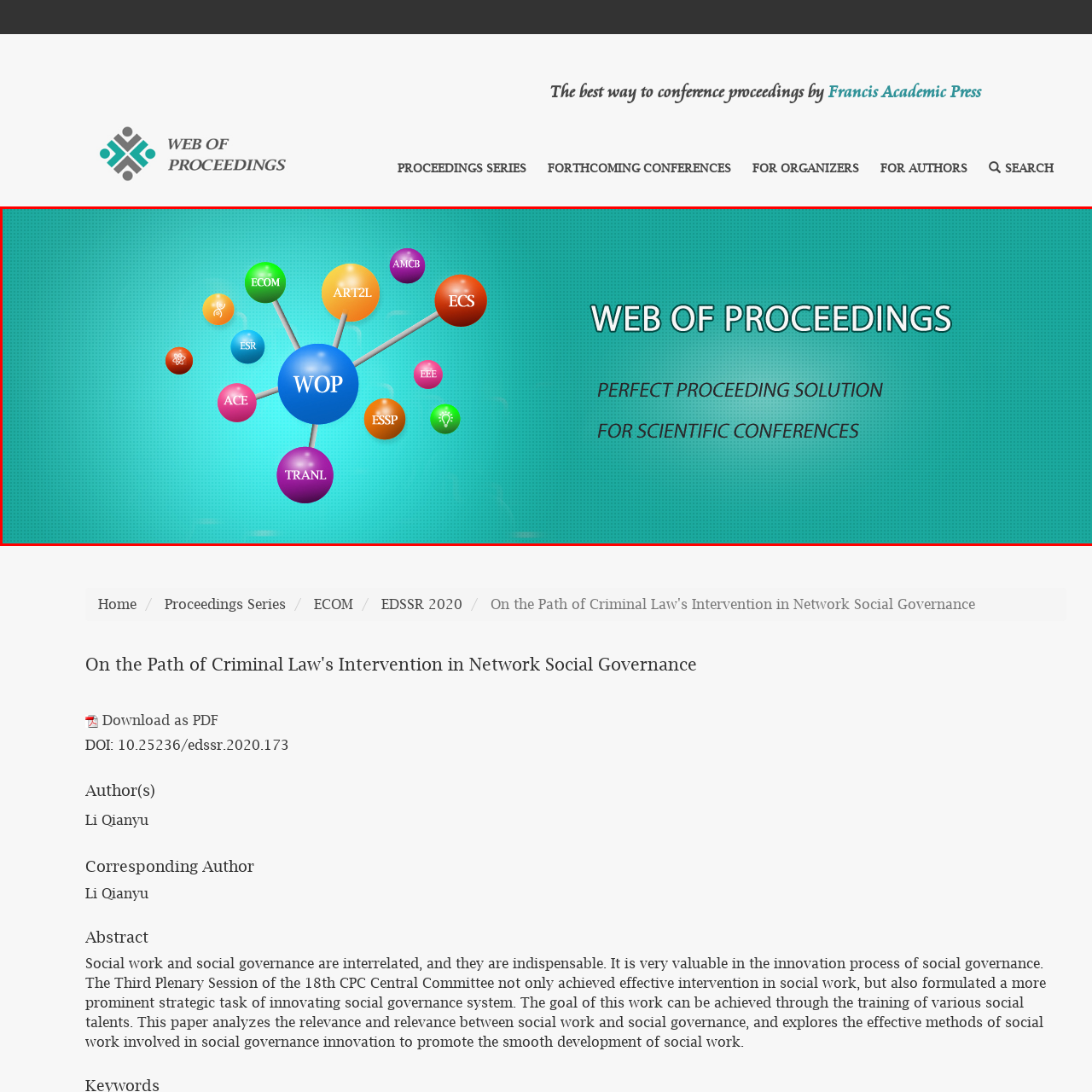Analyze and describe the image content within the red perimeter in detail.

The image depicts the vibrant and engaging logo of "Web of Proceedings" (WOP), prominently displayed in the center as a bright blue sphere. Surrounding it are various colored bubbles representing different academic fields and conference series, including ECOM, ART2L, ESR, ACE, TRANL, AMCB, ESSP, and ECS, each labeled in striking colors. The background features a subtle textured teal pattern, enhancing the overall visual appeal. To the right of the logo, the tagline reads "PERFECT PROCEEDING SOLUTION FOR SCIENTIFIC CONFERENCES," emphasizing the platform's commitment to providing comprehensive solutions for academic and scientific gatherings. This image effectively conveys the essence of networking and collaboration in academic publishing.